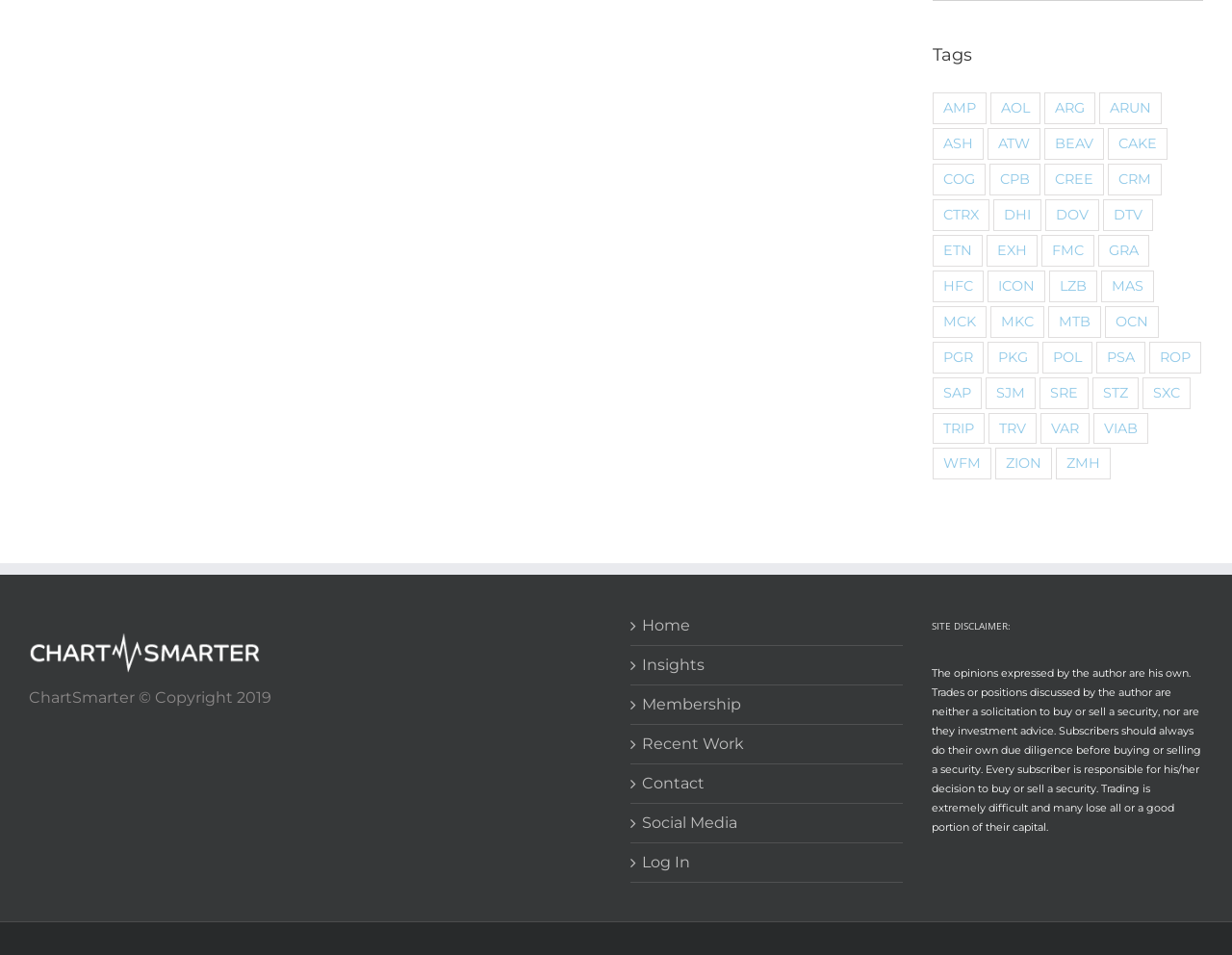Identify the coordinates of the bounding box for the element that must be clicked to accomplish the instruction: "Click on the 'Log In' button".

[0.521, 0.894, 0.725, 0.914]